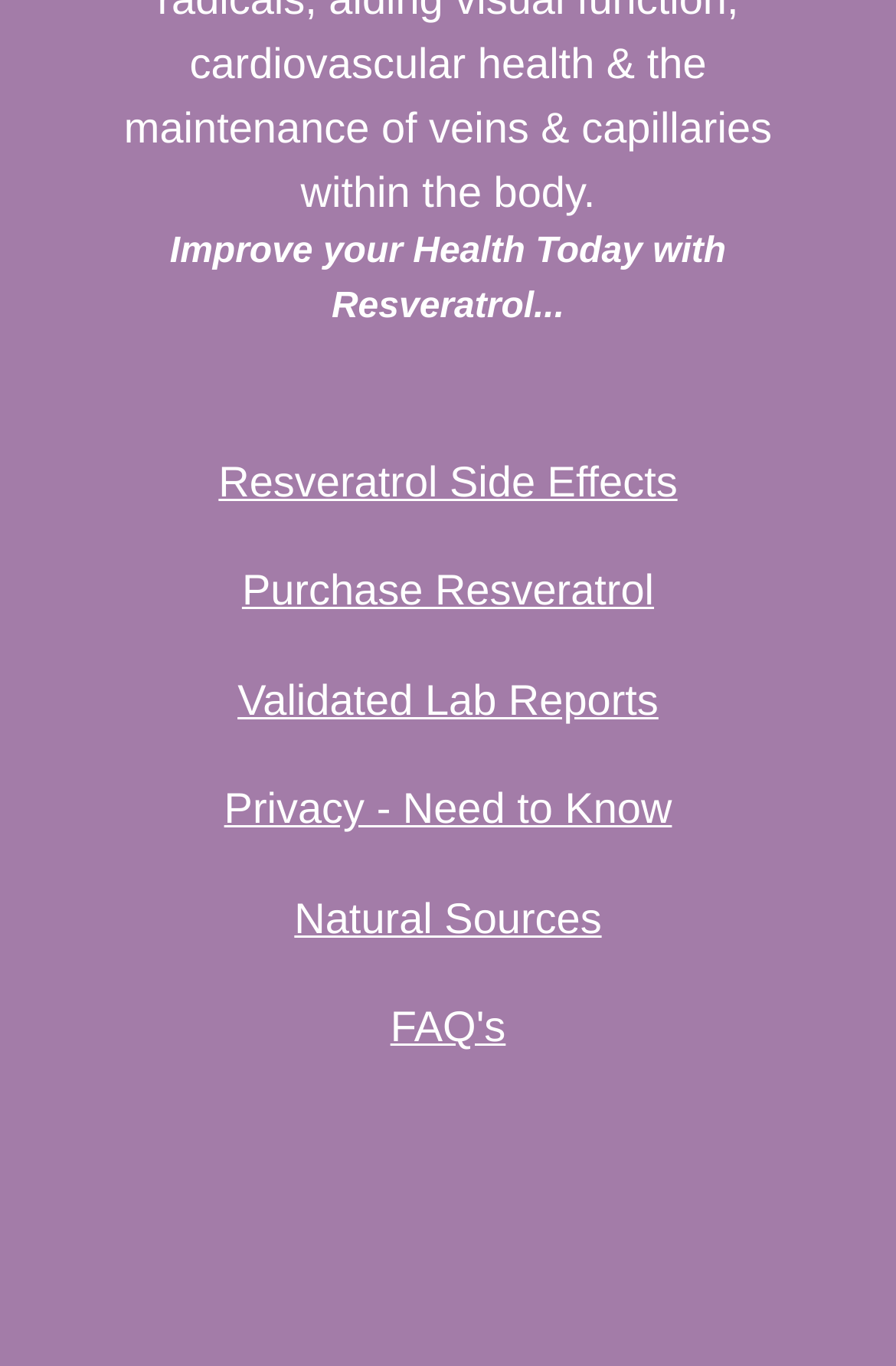What type of information is provided by the 'Validated Lab Reports' link?
Look at the image and respond with a one-word or short phrase answer.

Lab reports